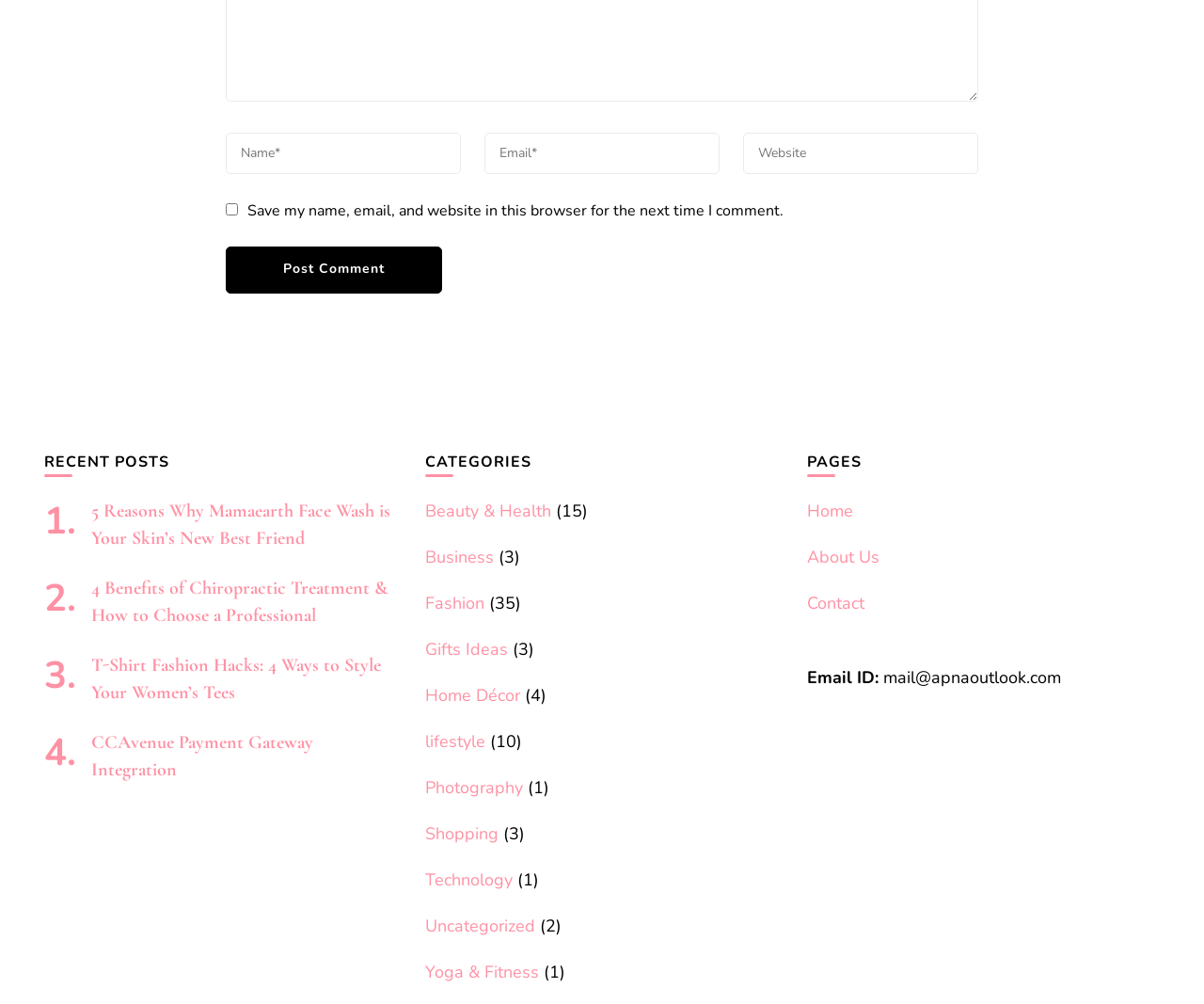Carefully examine the image and provide an in-depth answer to the question: What is the email ID provided?

The email ID is provided at the bottom of the page, below the 'PAGES' heading, and is labeled as 'Email ID:'.